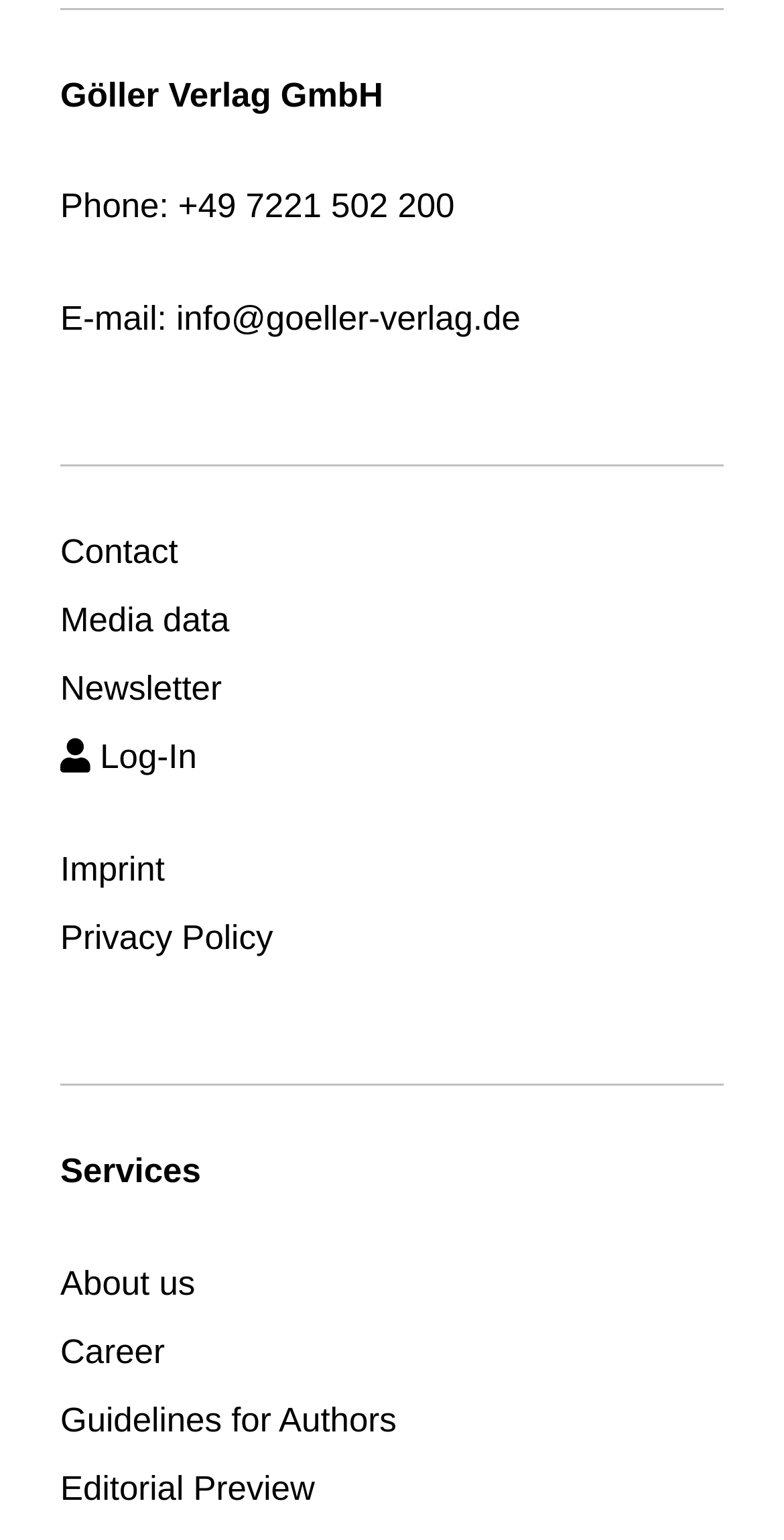Please identify the coordinates of the bounding box for the clickable region that will accomplish this instruction: "Click on Imprint".

[0.077, 0.552, 0.21, 0.577]